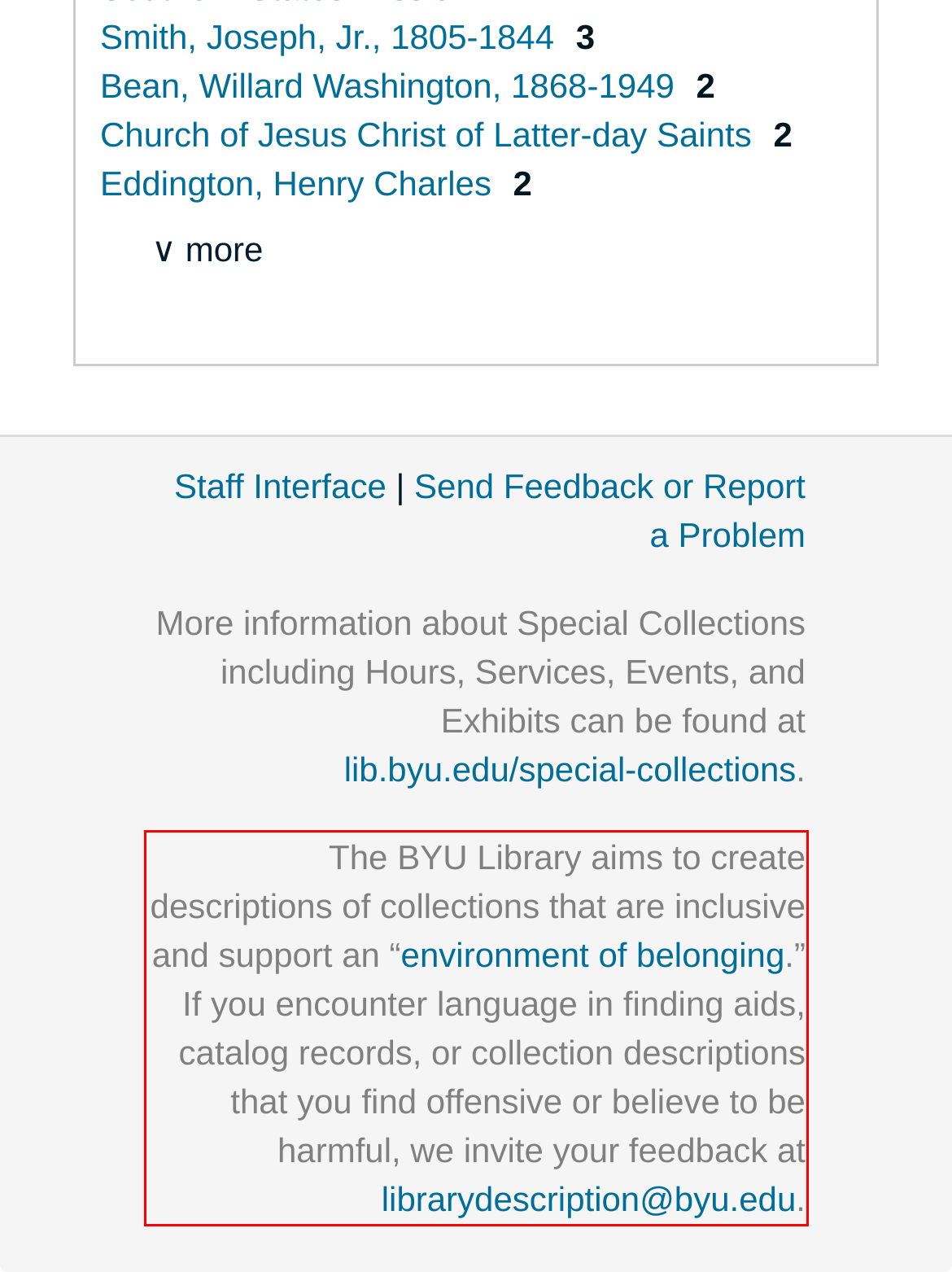Given a screenshot of a webpage with a red bounding box, please identify and retrieve the text inside the red rectangle.

The BYU Library aims to create descriptions of collections that are inclusive and support an “environment of belonging.” If you encounter language in finding aids, catalog records, or collection descriptions that you find offensive or believe to be harmful, we invite your feedback at librarydescription@byu.edu.